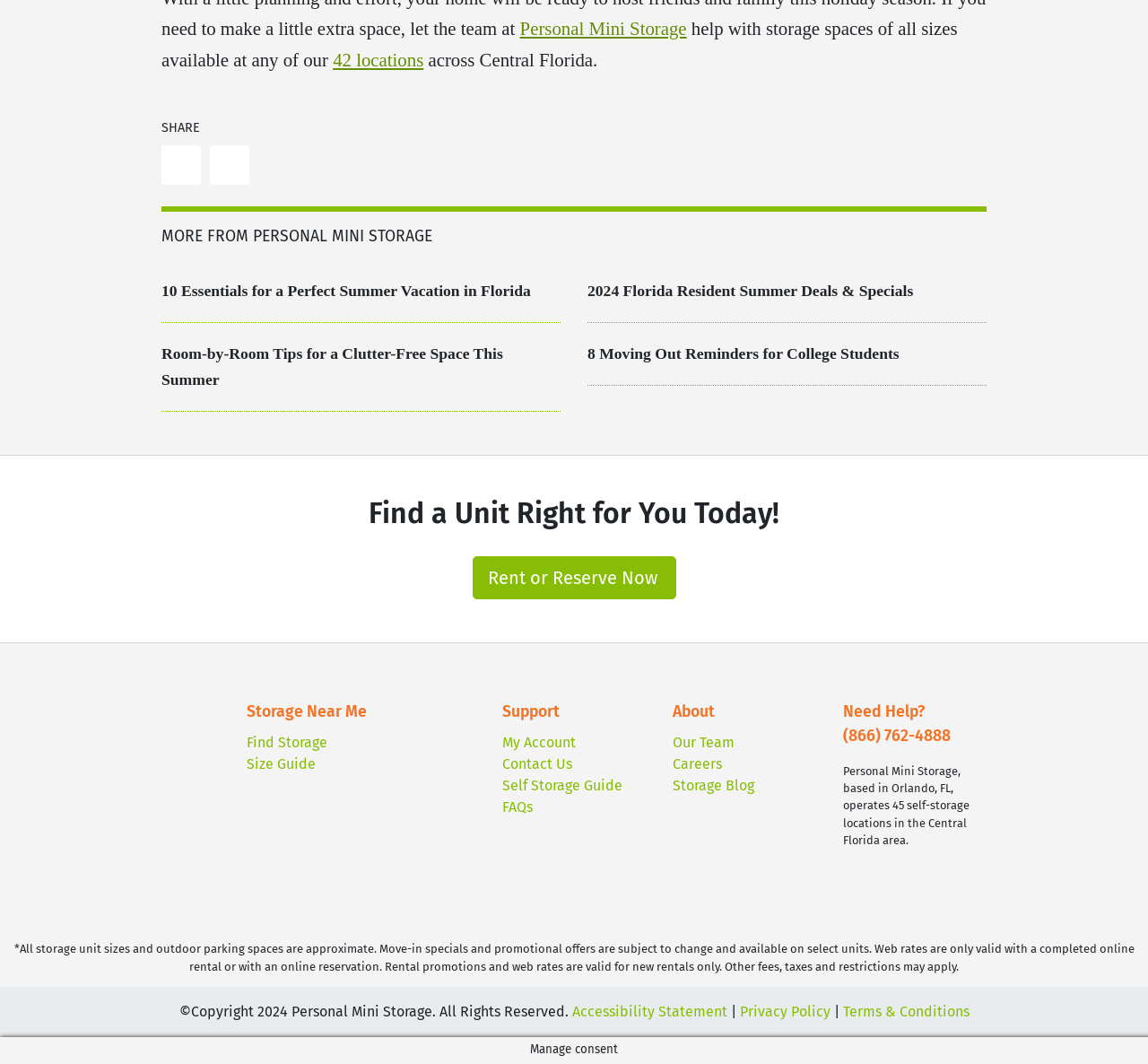Respond to the question below with a single word or phrase:
How many self-storage locations does the company operate?

45